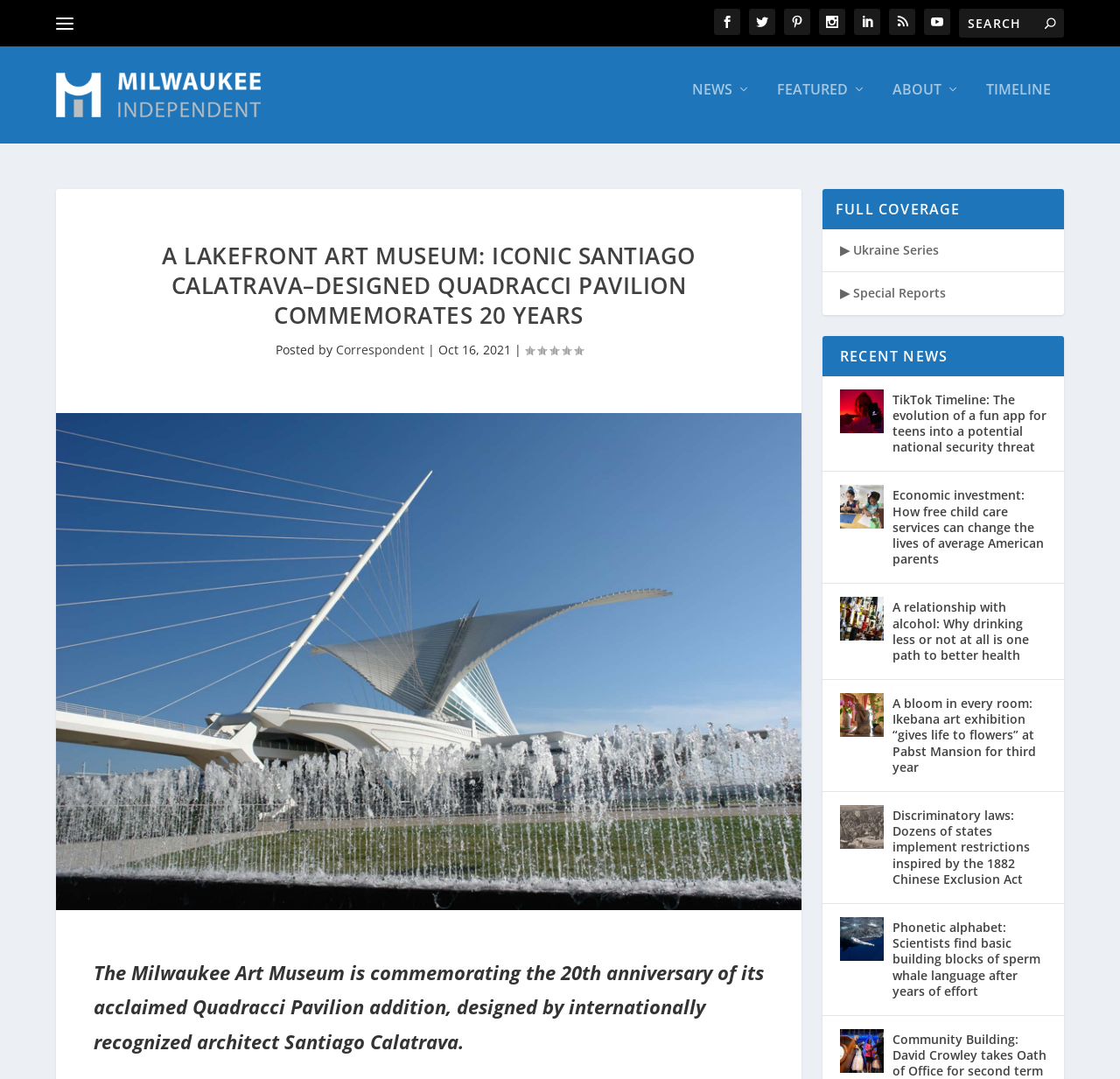Generate the main heading text from the webpage.

A LAKEFRONT ART MUSEUM: ICONIC SANTIAGO CALATRAVA–DESIGNED QUADRACCI PAVILION COMMEMORATES 20 YEARS